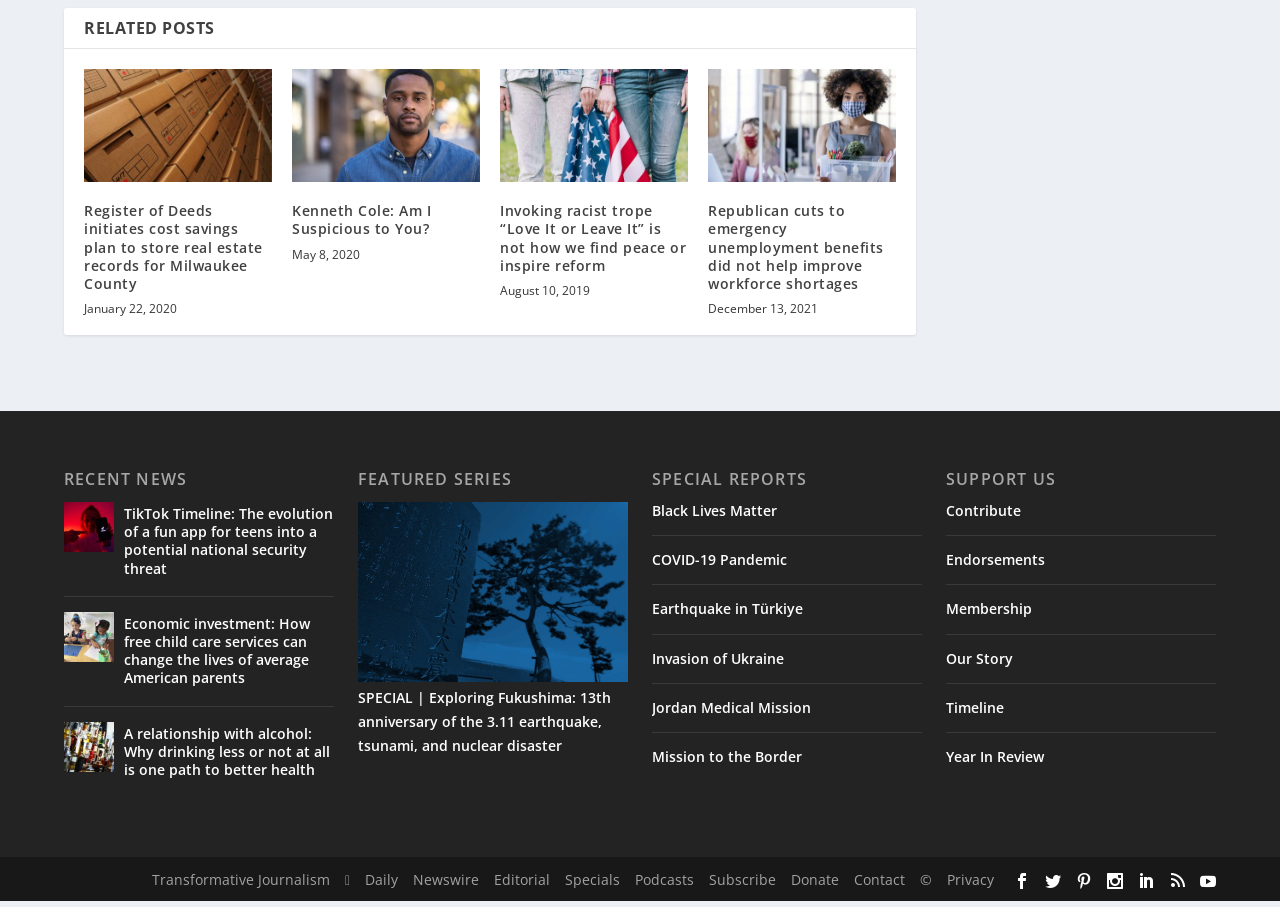What is the main topic of this webpage? From the image, respond with a single word or brief phrase.

News